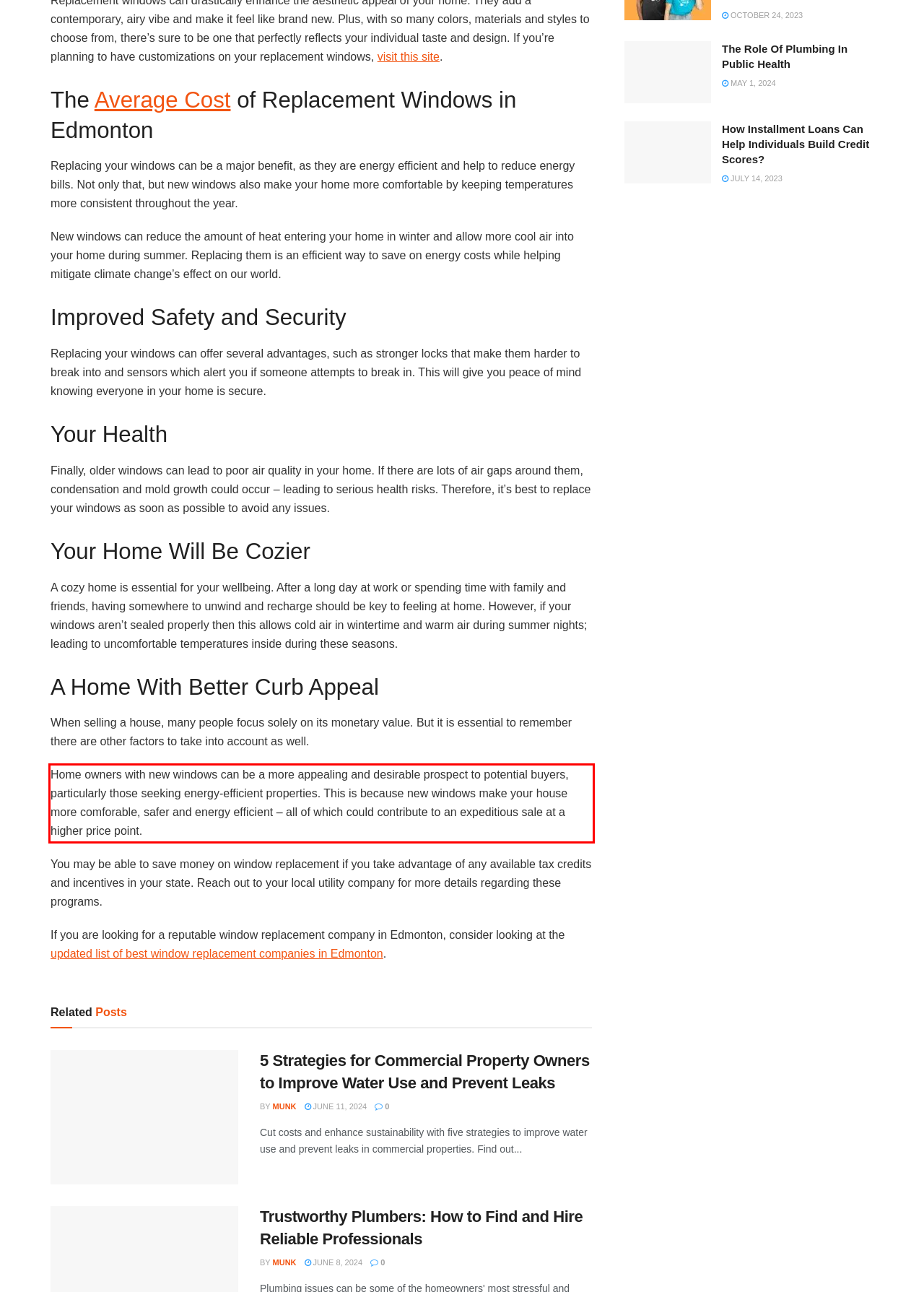You have a screenshot of a webpage with a red bounding box. Identify and extract the text content located inside the red bounding box.

Home owners with new windows can be a more appealing and desirable prospect to potential buyers, particularly those seeking energy-efficient properties. This is because new windows make your house more comforable, safer and energy efficient – all of which could contribute to an expeditious sale at a higher price point.